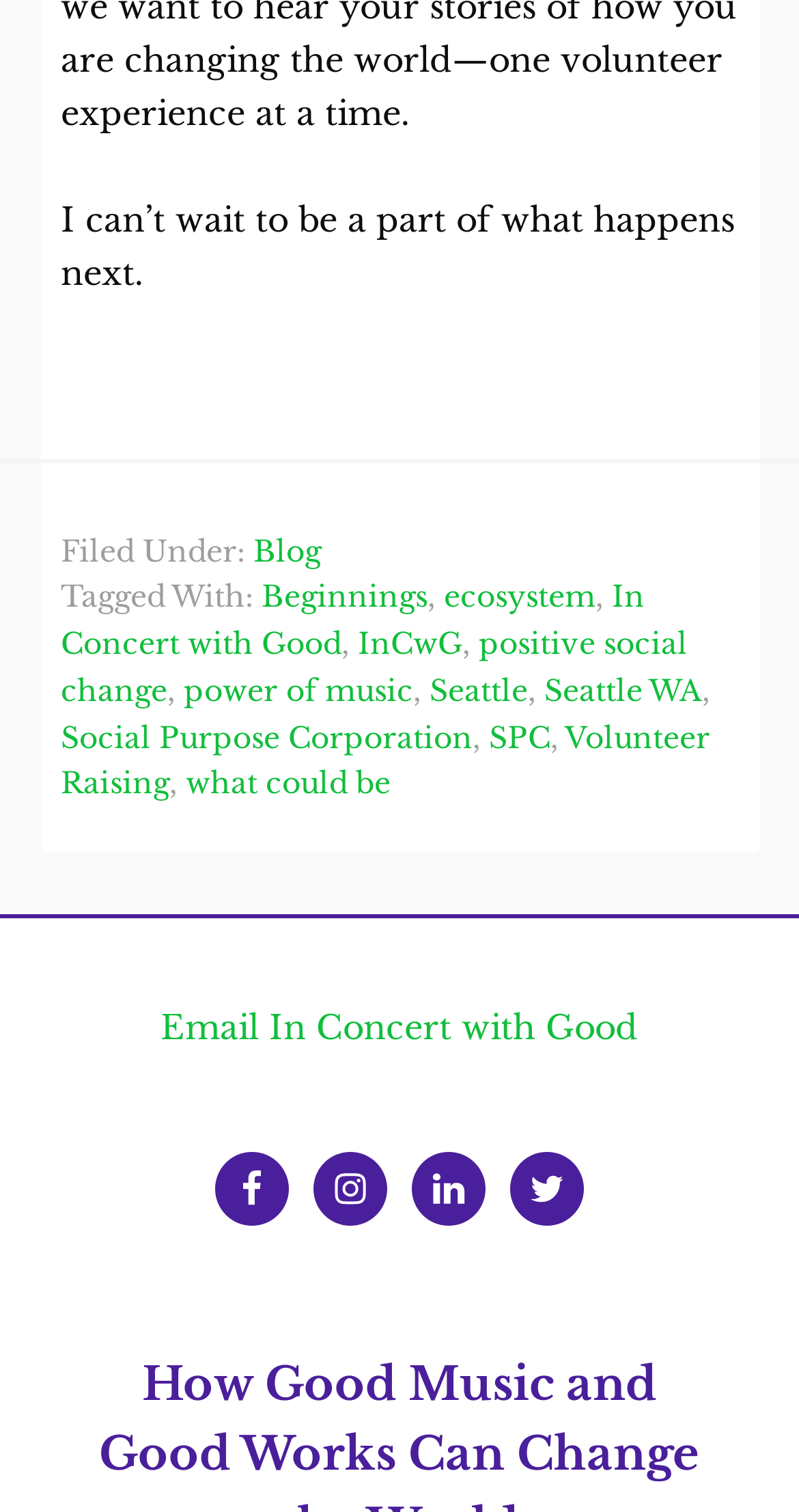Predict the bounding box for the UI component with the following description: "Email In Concert with Good".

[0.201, 0.665, 0.799, 0.692]